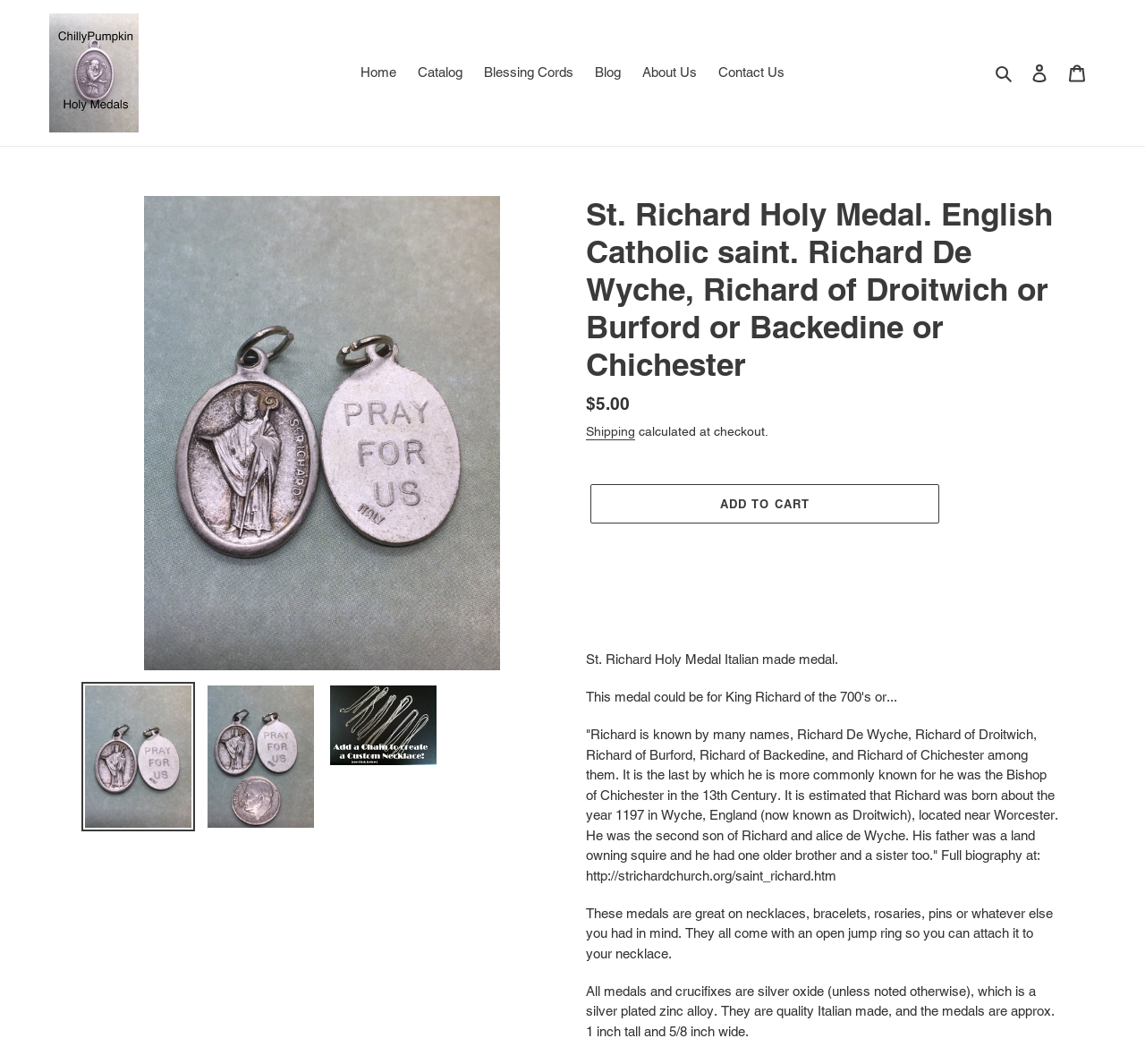What is the size of the medal?
Give a detailed and exhaustive answer to the question.

The webpage says 'the medals are approx. 1 inch tall and 5/8 inch wide.' Therefore, the size of the medal is approximately 1 inch tall and 5/8 inch wide.